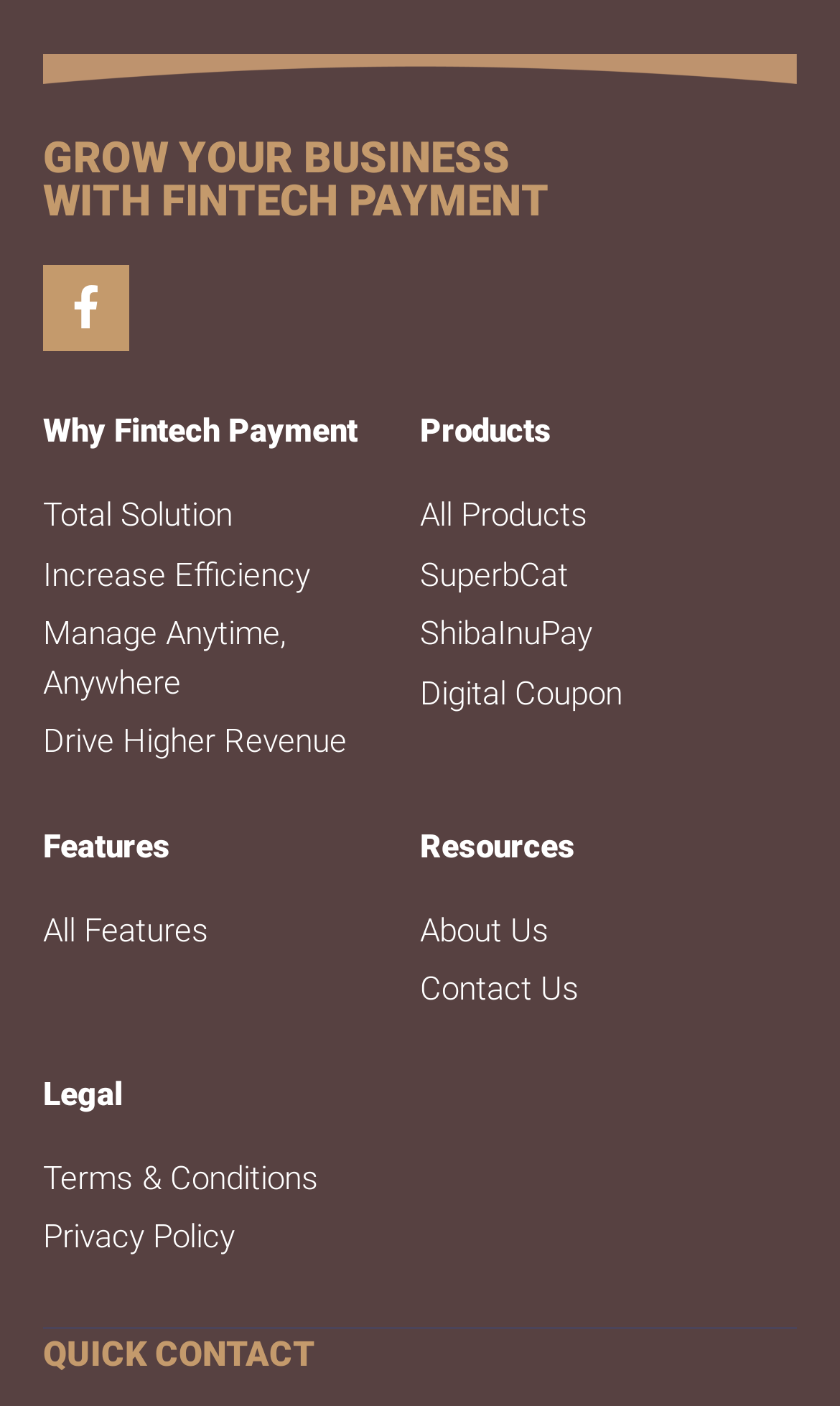Pinpoint the bounding box coordinates of the element that must be clicked to accomplish the following instruction: "Read about Terms & Conditions". The coordinates should be in the format of four float numbers between 0 and 1, i.e., [left, top, right, bottom].

[0.051, 0.821, 0.949, 0.856]